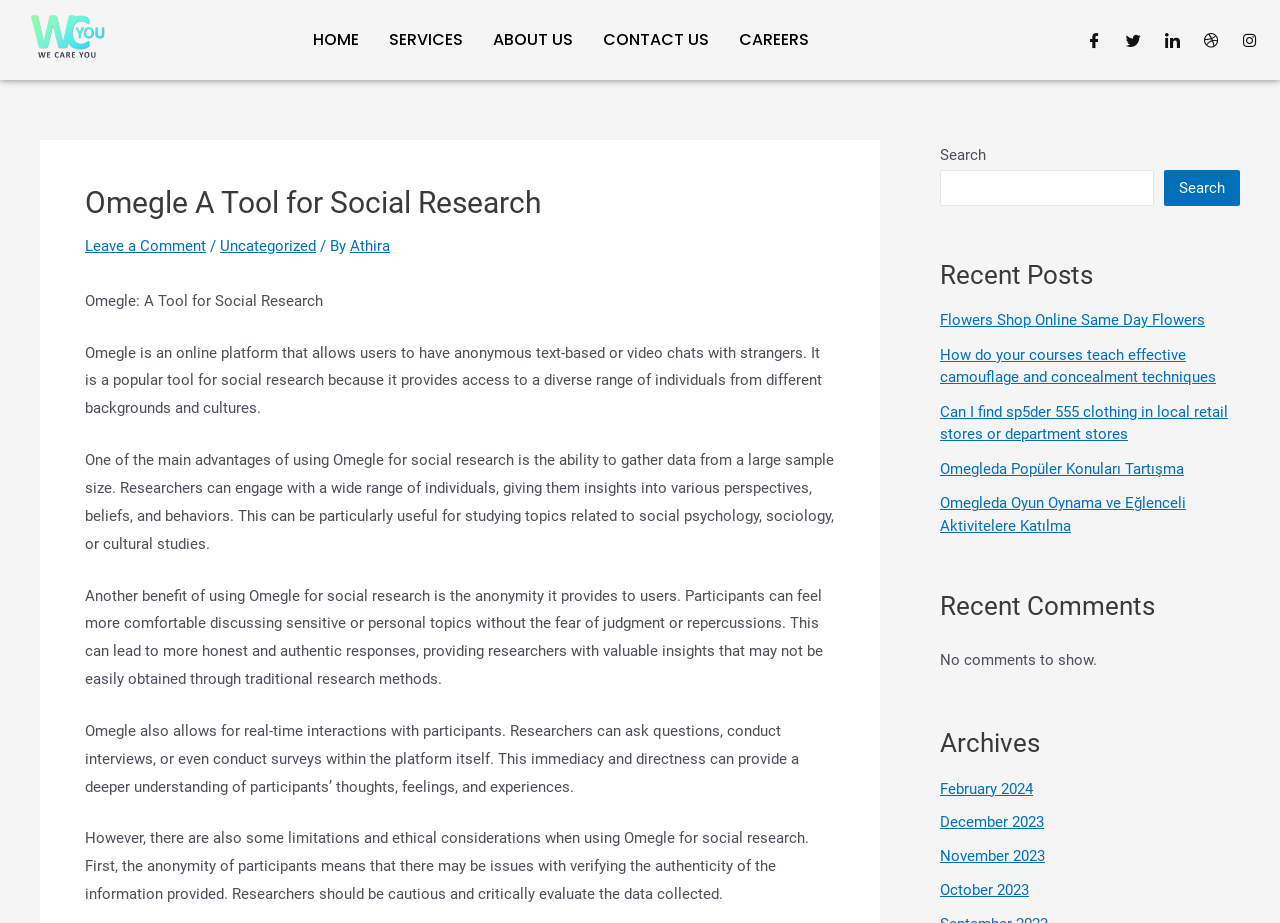Given the element description February 2024, predict the bounding box coordinates for the UI element in the webpage screenshot. The format should be (top-left x, top-left y, bottom-right x, bottom-right y), and the values should be between 0 and 1.

[0.734, 0.845, 0.807, 0.864]